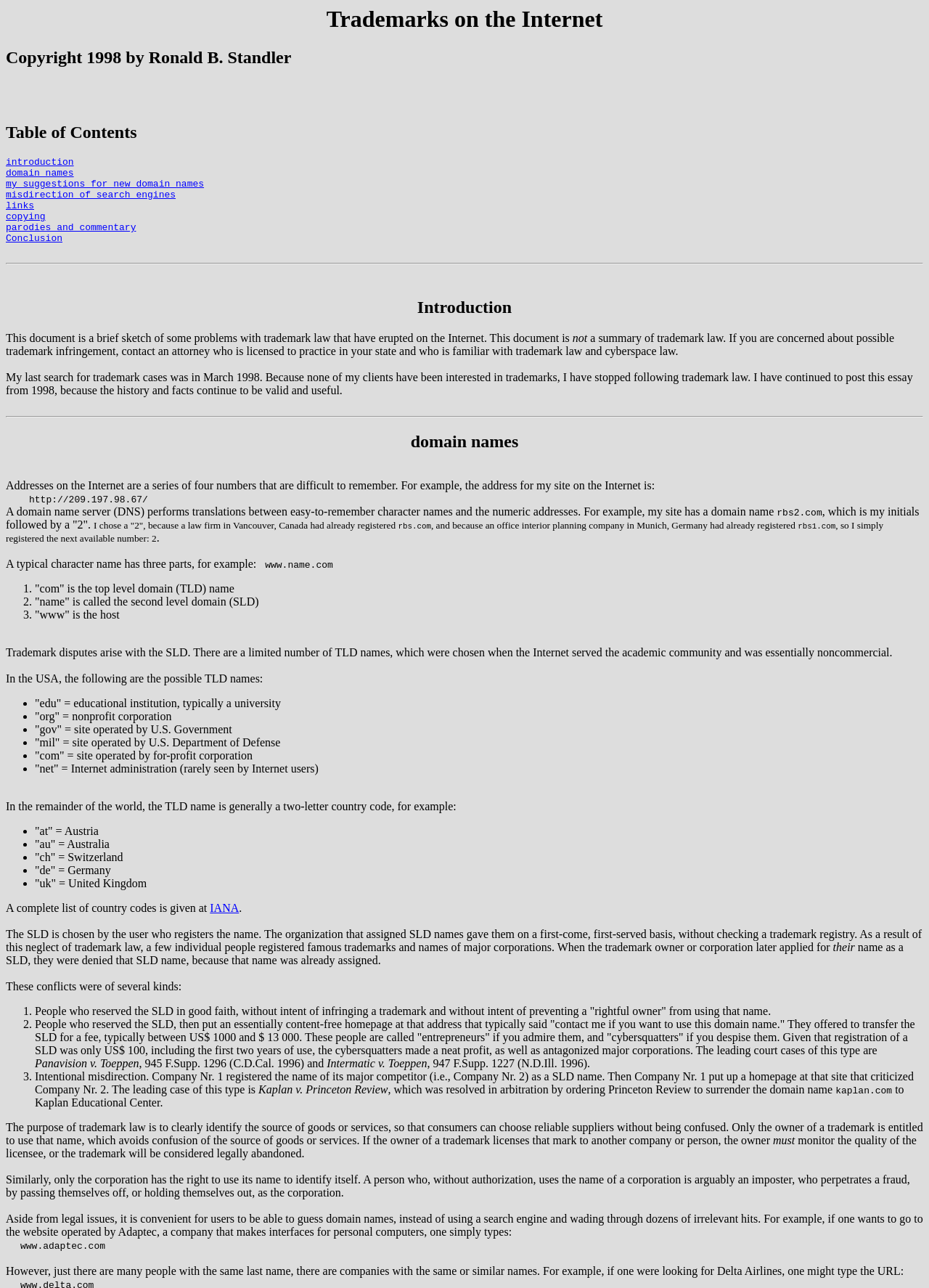Please specify the bounding box coordinates of the area that should be clicked to accomplish the following instruction: "learn about parodies and commentary". The coordinates should consist of four float numbers between 0 and 1, i.e., [left, top, right, bottom].

[0.006, 0.173, 0.146, 0.181]